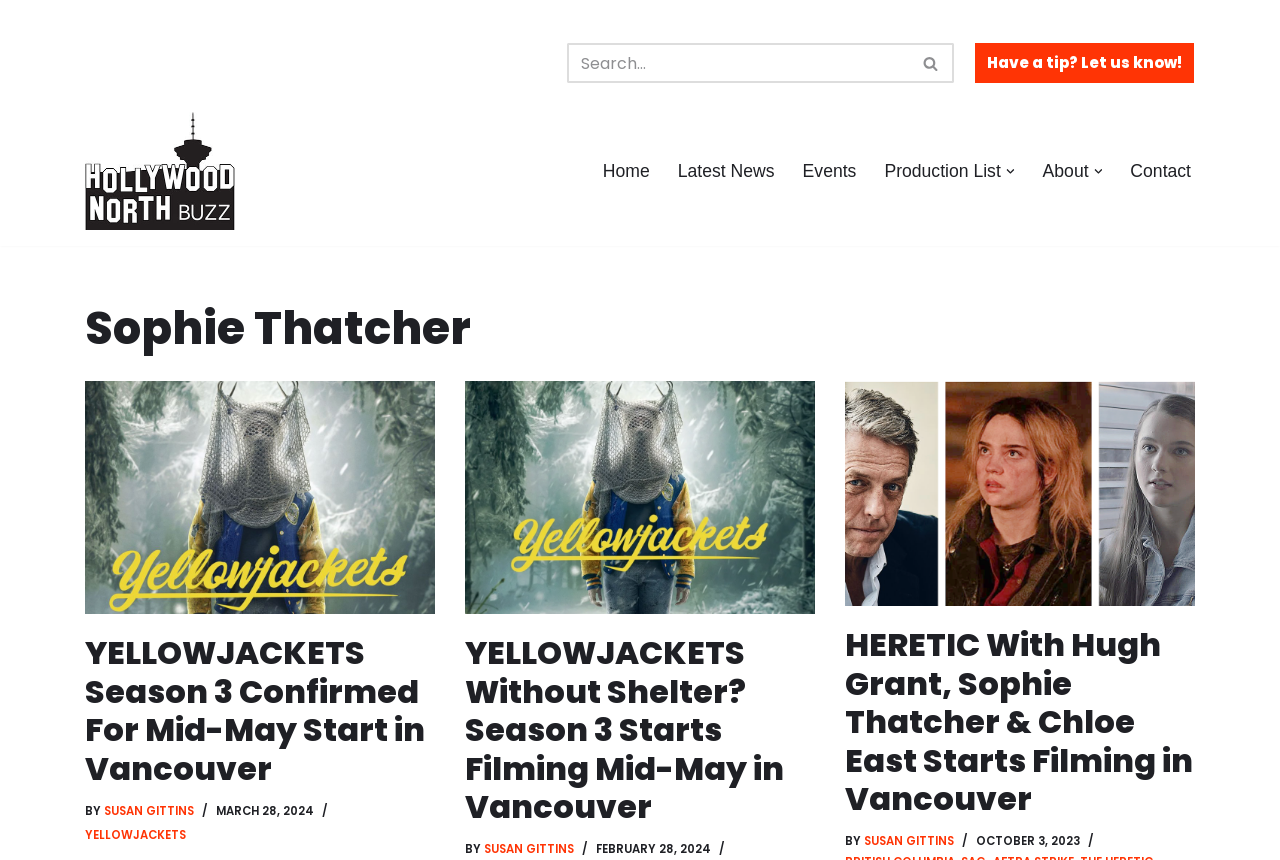Answer in one word or a short phrase: 
Is there a search function on the webpage?

Yes